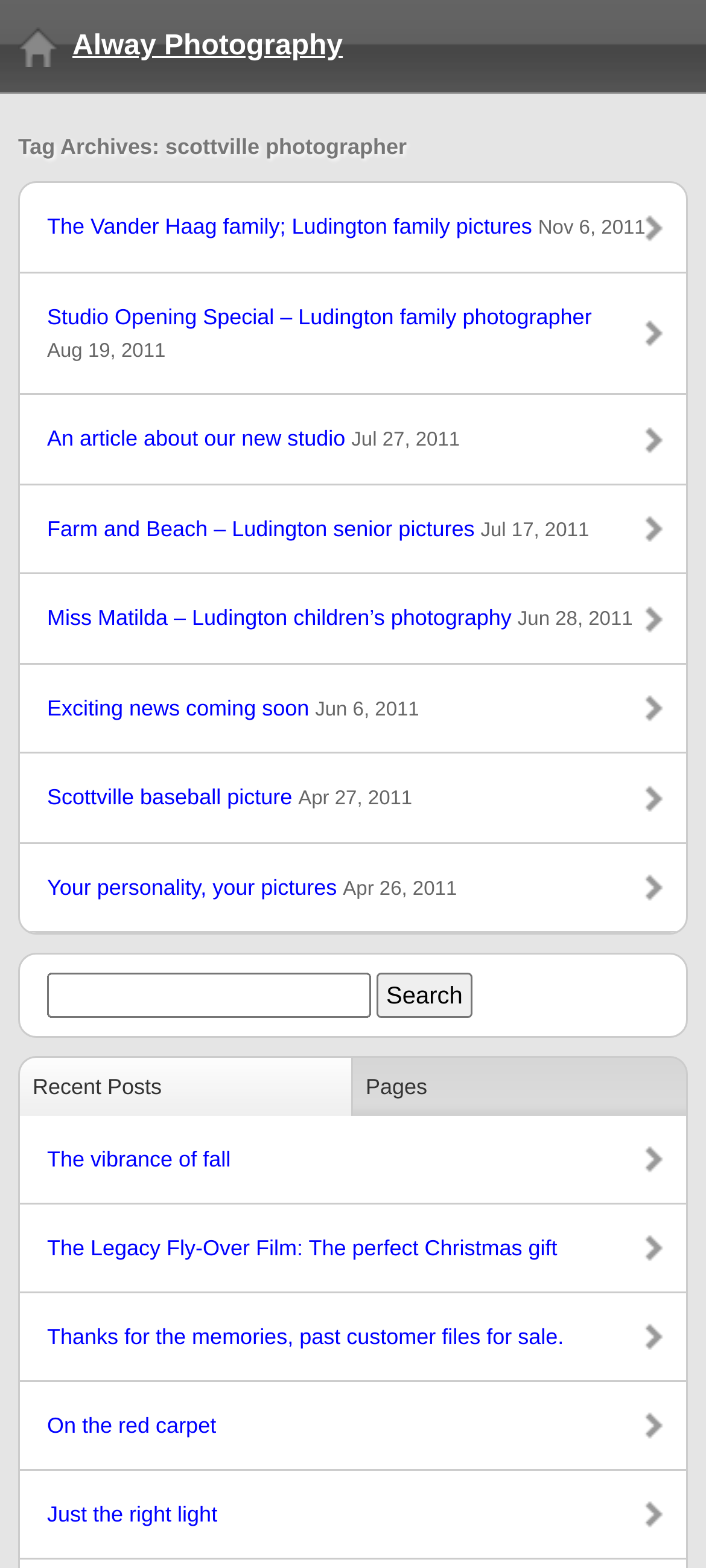Identify the bounding box coordinates of the area you need to click to perform the following instruction: "go to 'Recent Posts'".

[0.026, 0.674, 0.5, 0.712]